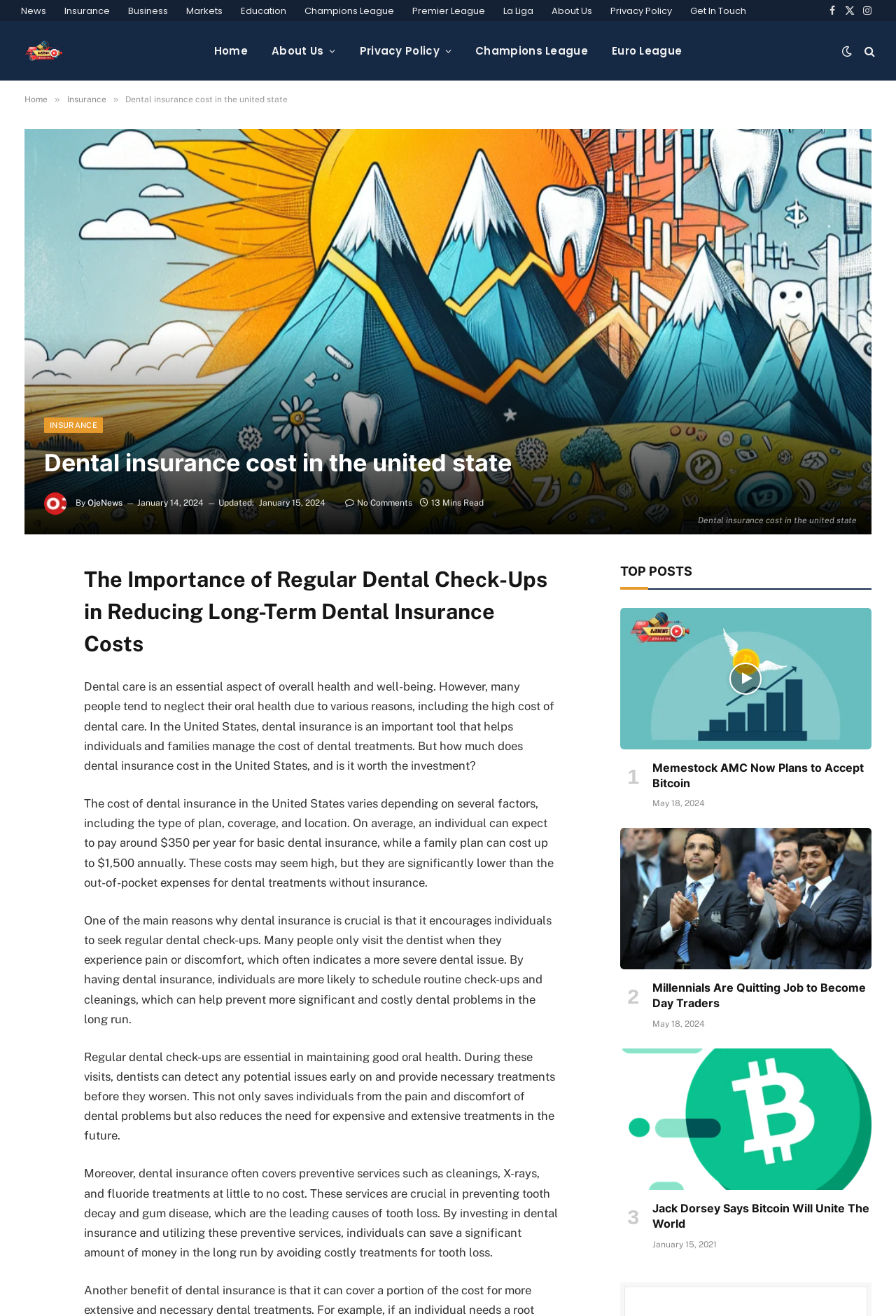How much does basic dental insurance cost per year?
Please answer using one word or phrase, based on the screenshot.

Around $350